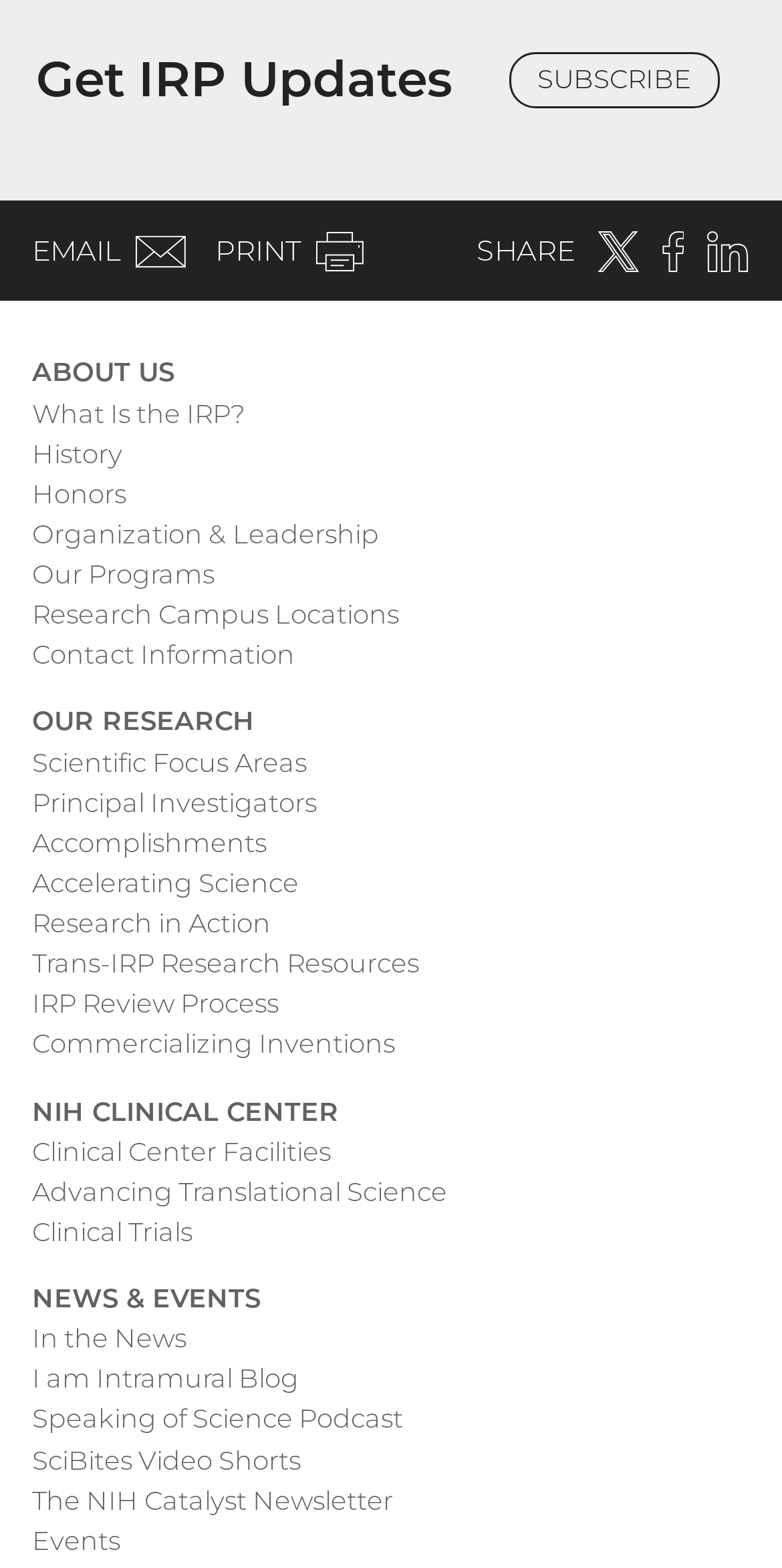Identify the bounding box for the element characterized by the following description: "Clinical Trials".

[0.041, 0.773, 0.246, 0.798]